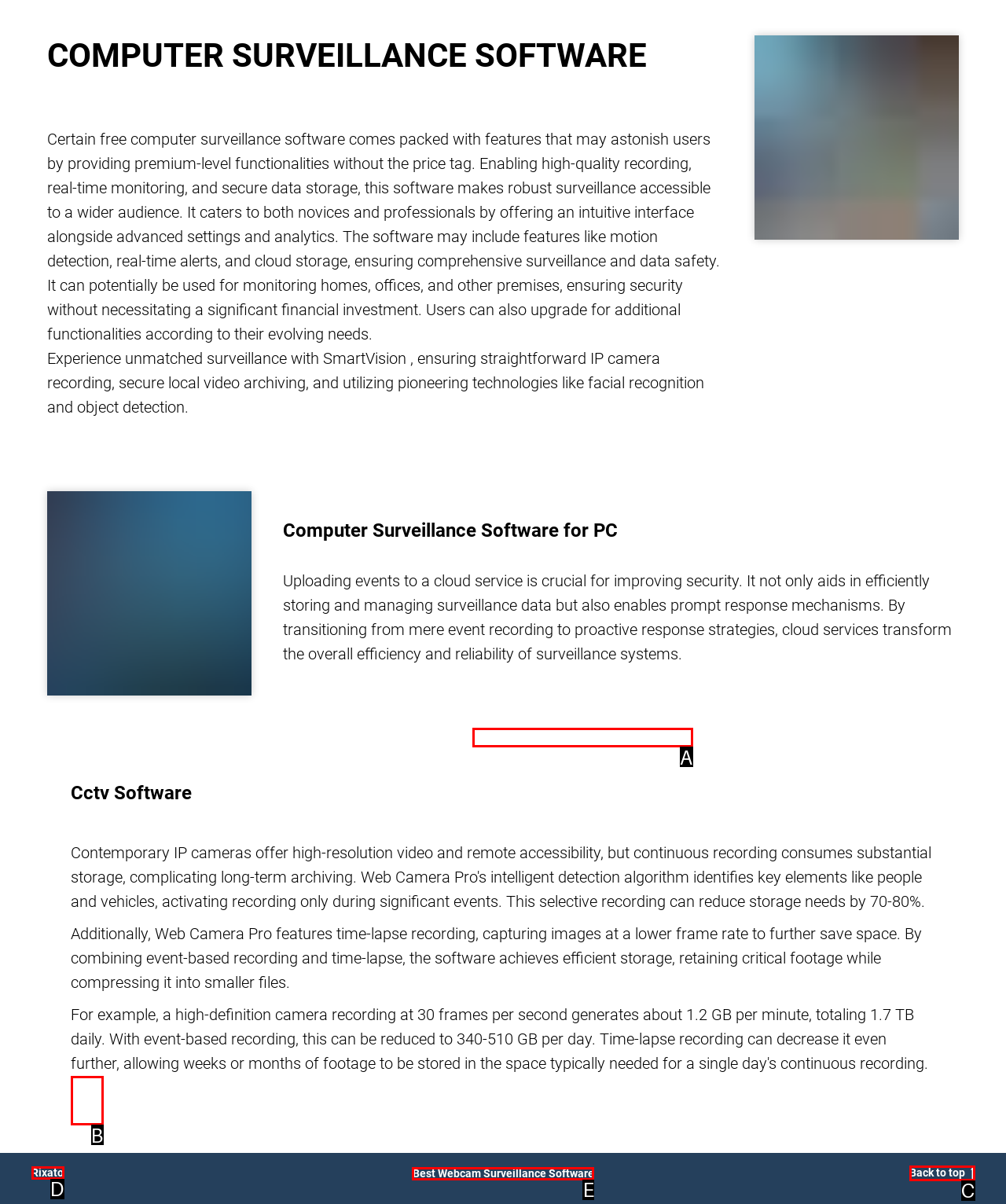Based on the given description: parent_node: Cctv Software, identify the correct option and provide the corresponding letter from the given choices directly.

B